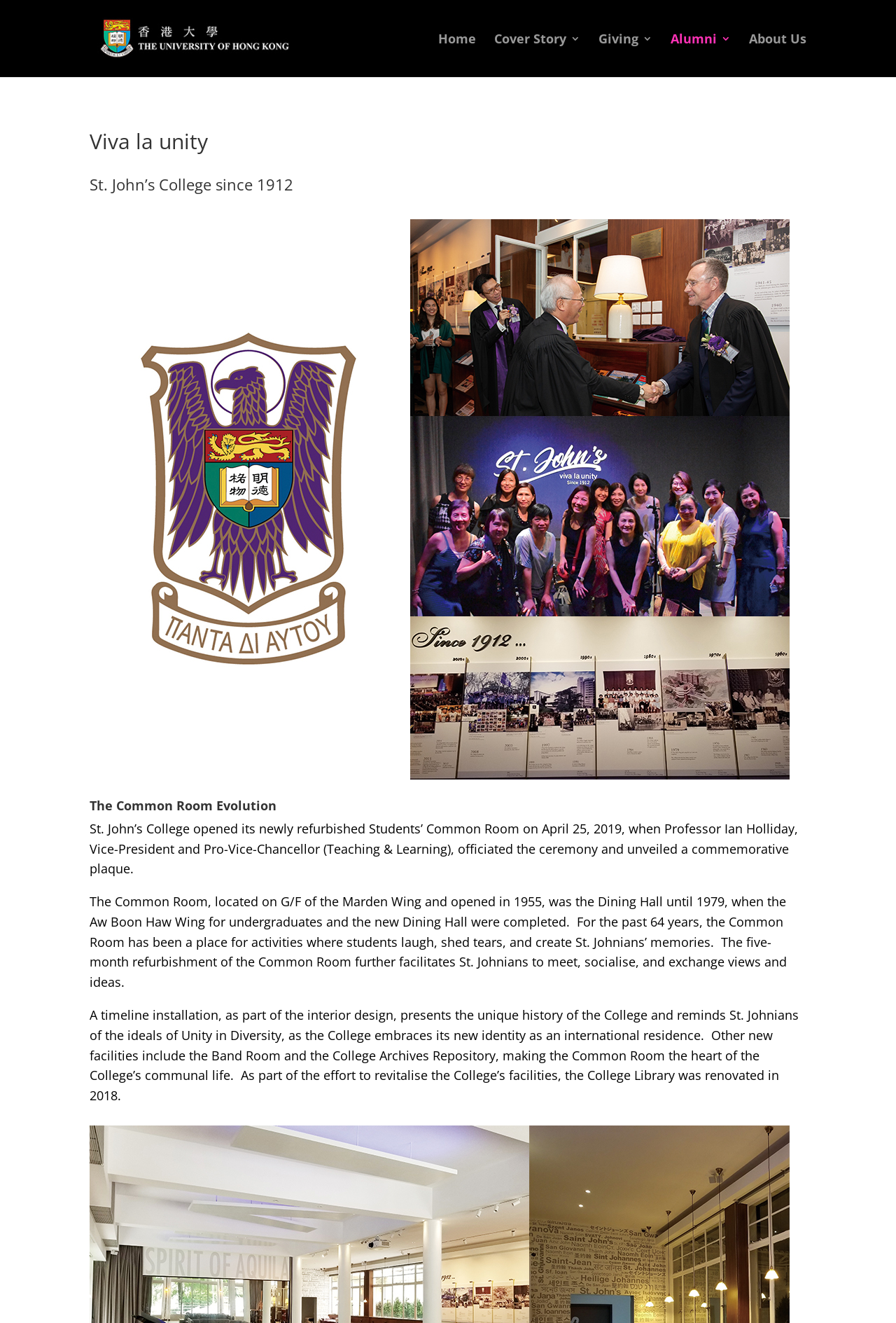What was renovated in 2018?
Kindly offer a detailed explanation using the data available in the image.

According to the text, 'As part of the effort to revitalise the College’s facilities, the College Library was renovated in 2018.' This indicates that the College Library was renovated in 2018.